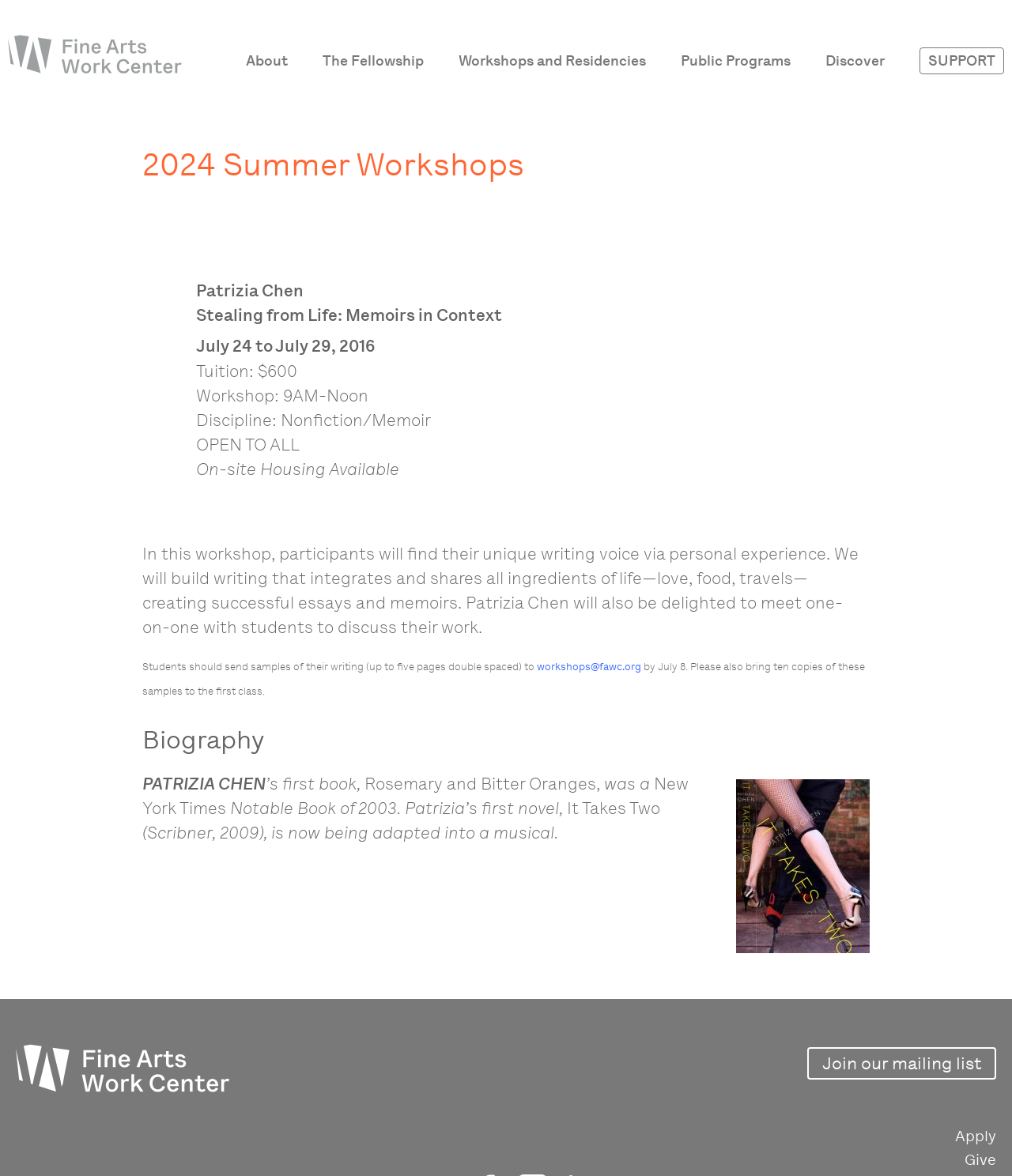Using the element description provided, determine the bounding box coordinates in the format (top-left x, top-left y, bottom-right x, bottom-right y). Ensure that all values are floating point numbers between 0 and 1. Element description: The Fellowship

[0.319, 0.044, 0.419, 0.06]